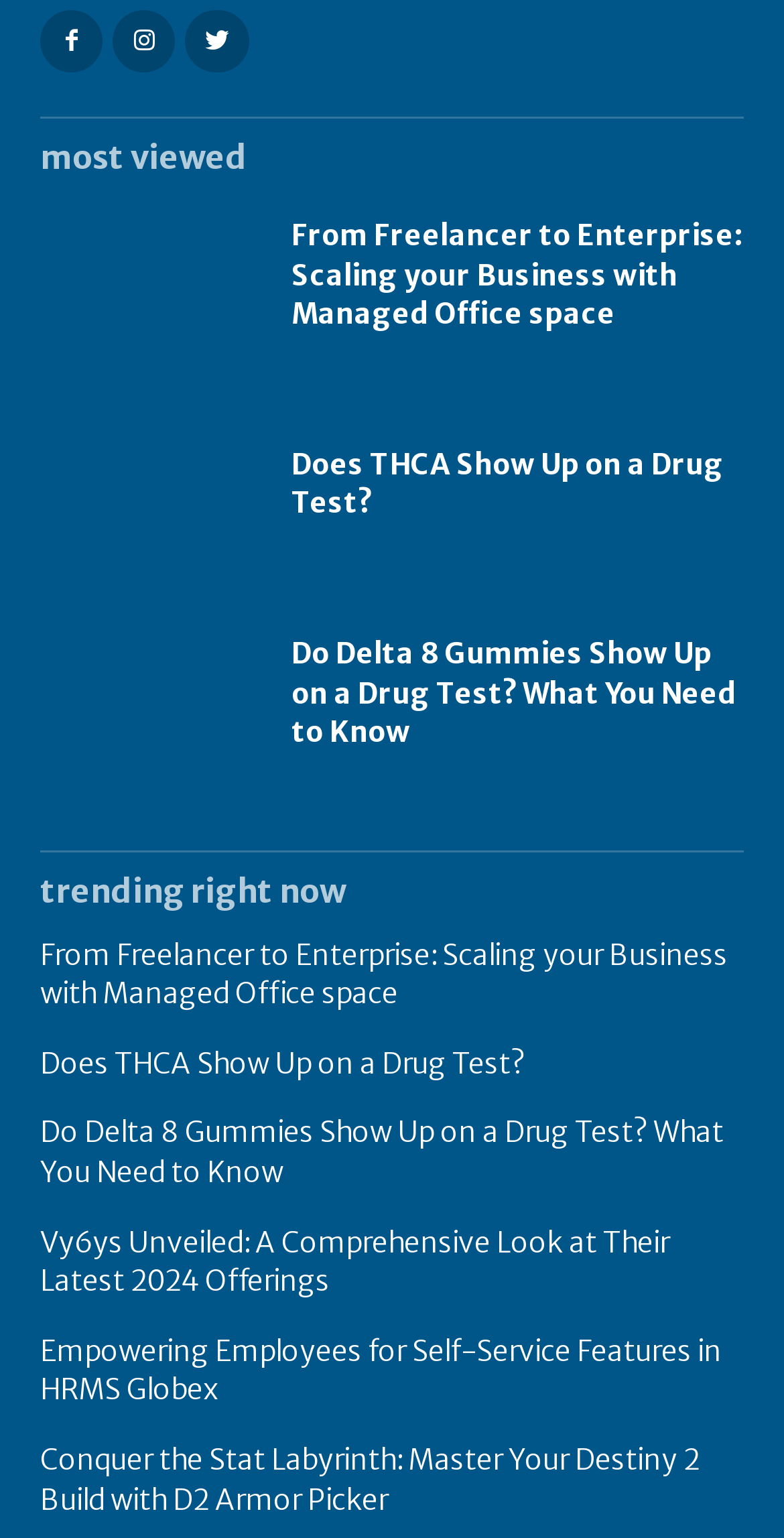Find the bounding box coordinates of the element to click in order to complete this instruction: "Click on the link 'From Freelancer to Enterprise: Scaling your Business with Managed Office space'". The bounding box coordinates must be four float numbers between 0 and 1, denoted as [left, top, right, bottom].

[0.051, 0.125, 0.321, 0.234]